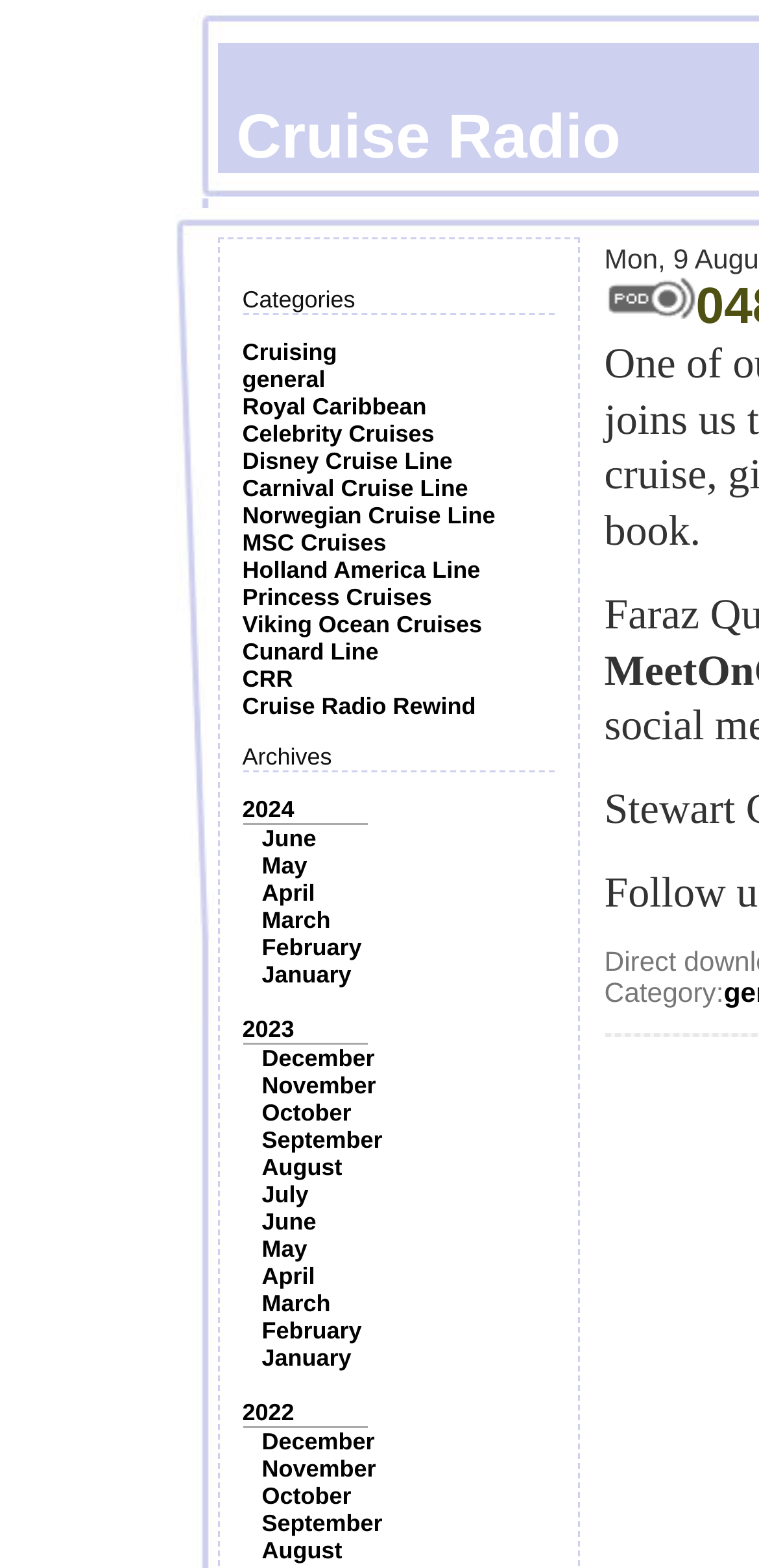Identify the bounding box coordinates of the specific part of the webpage to click to complete this instruction: "Explore Viking Ocean Cruises".

[0.319, 0.39, 0.635, 0.407]